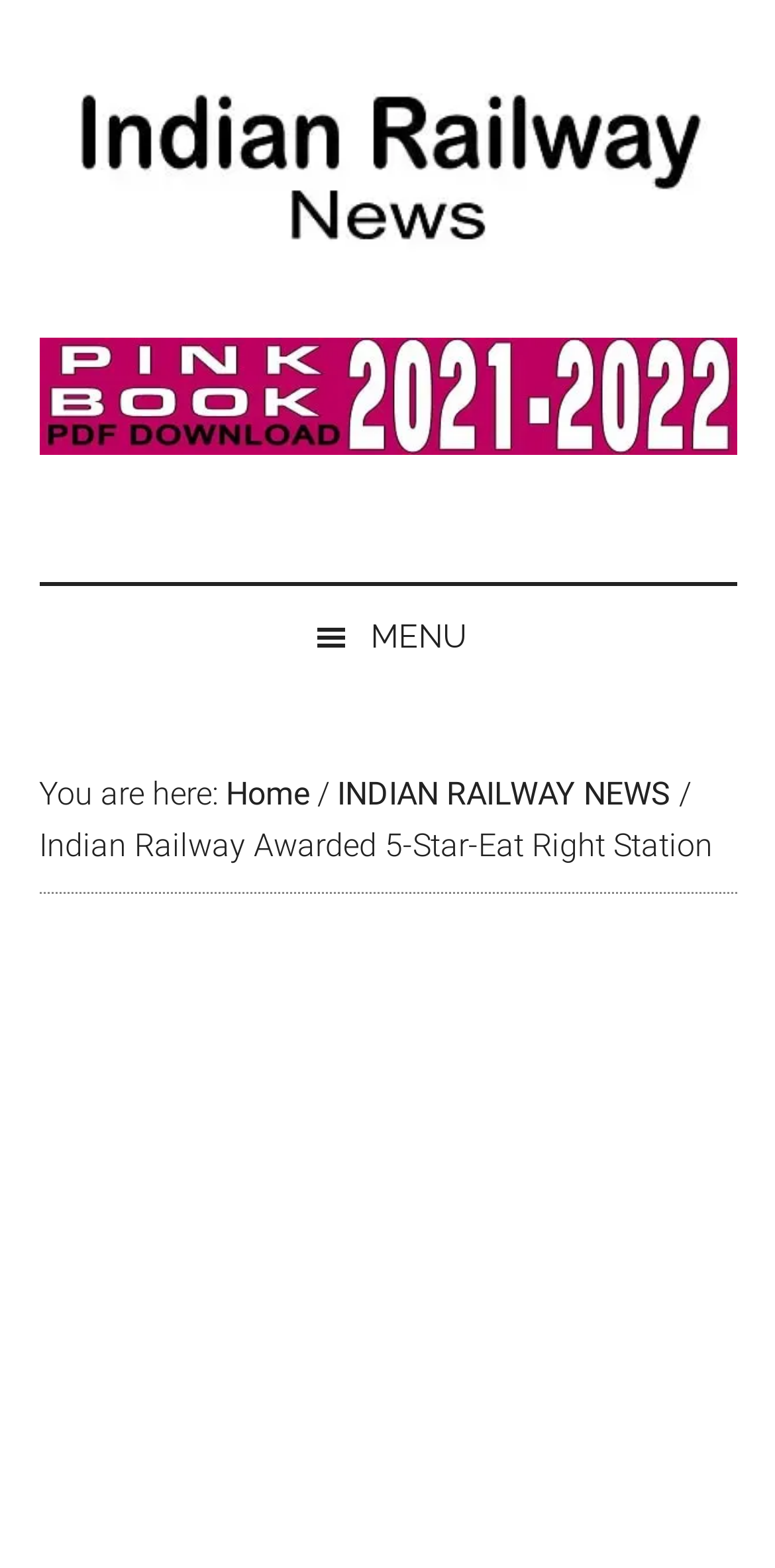Provide a one-word or brief phrase answer to the question:
What is the organization that awarded the certification?

FSSAI